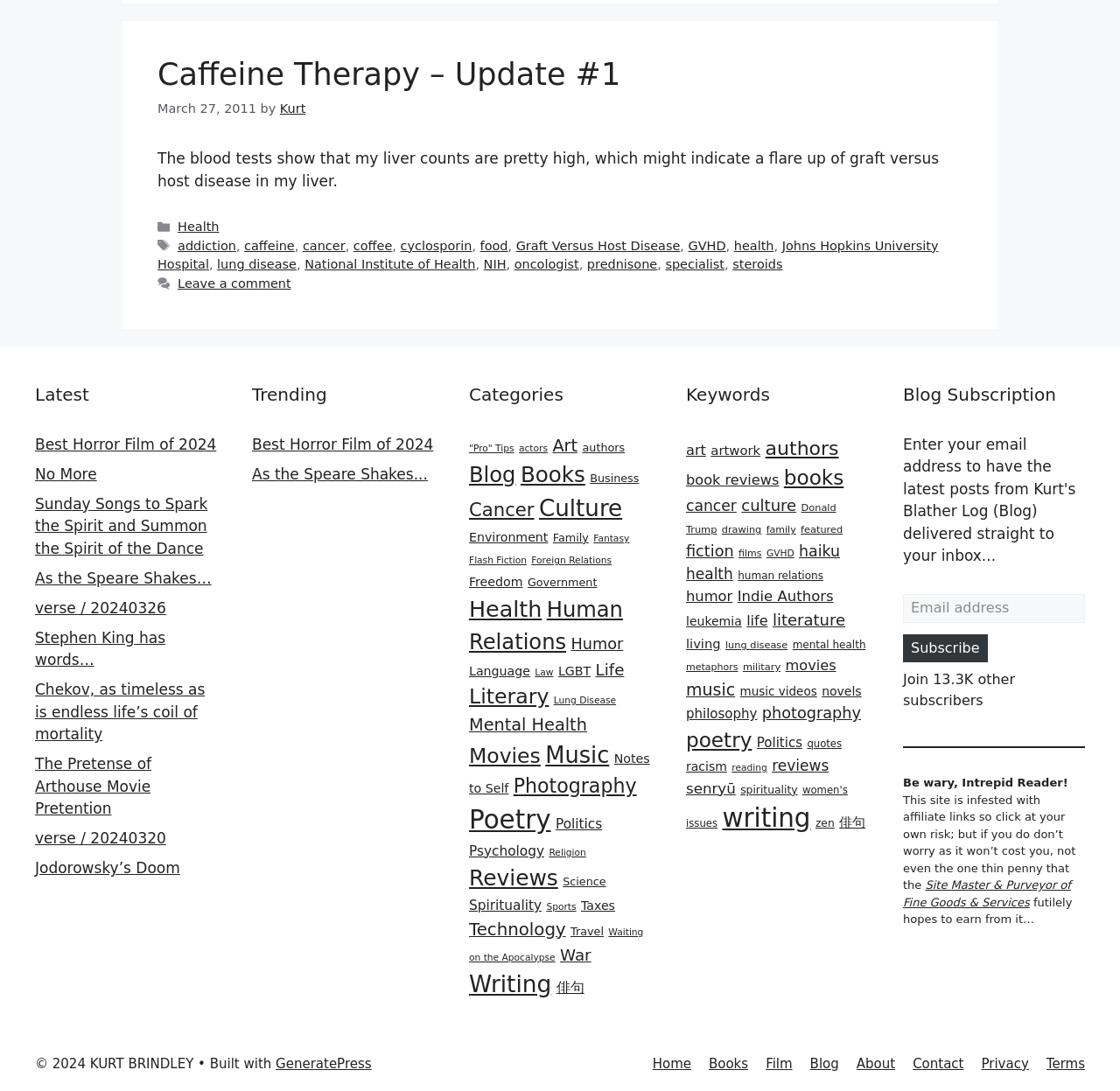Please answer the following question using a single word or phrase: 
What is the name of the author of the blog post?

Kurt